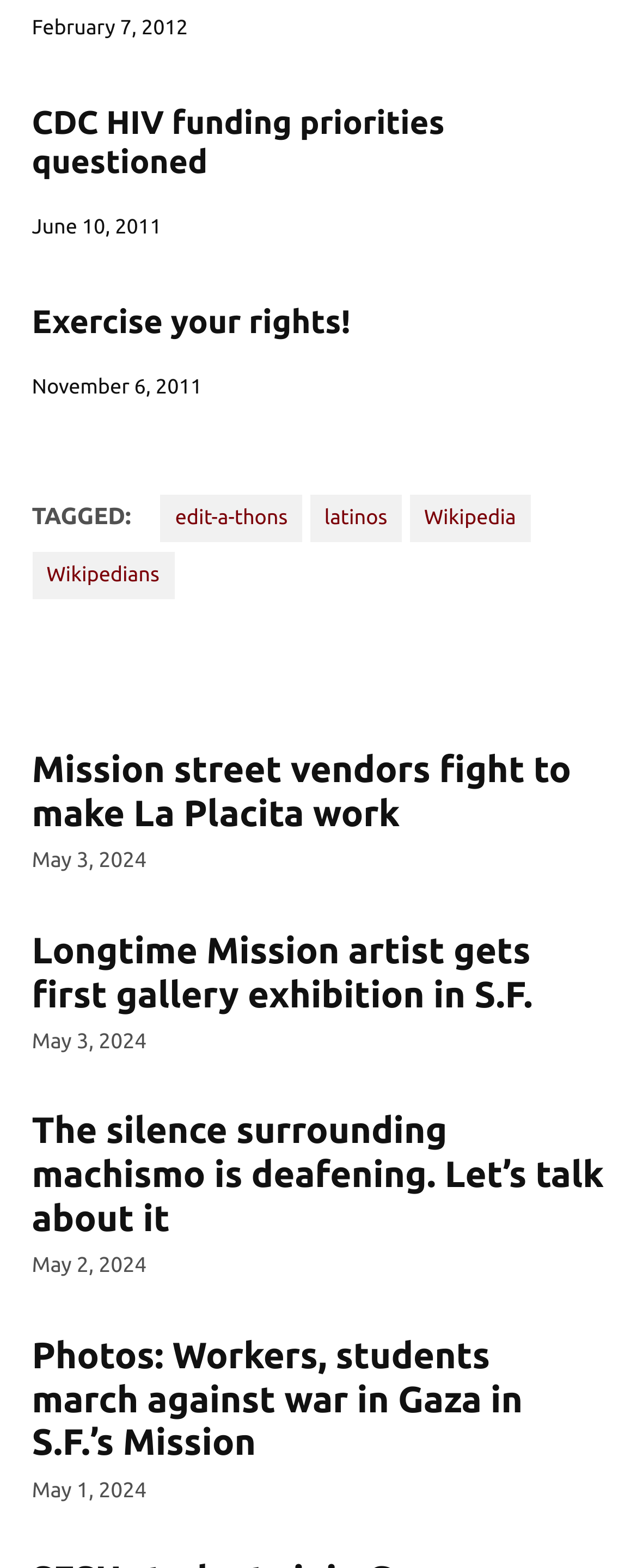Identify the bounding box coordinates of the element to click to follow this instruction: 'Click on the Rational Insurgent logo'. Ensure the coordinates are four float values between 0 and 1, provided as [left, top, right, bottom].

None